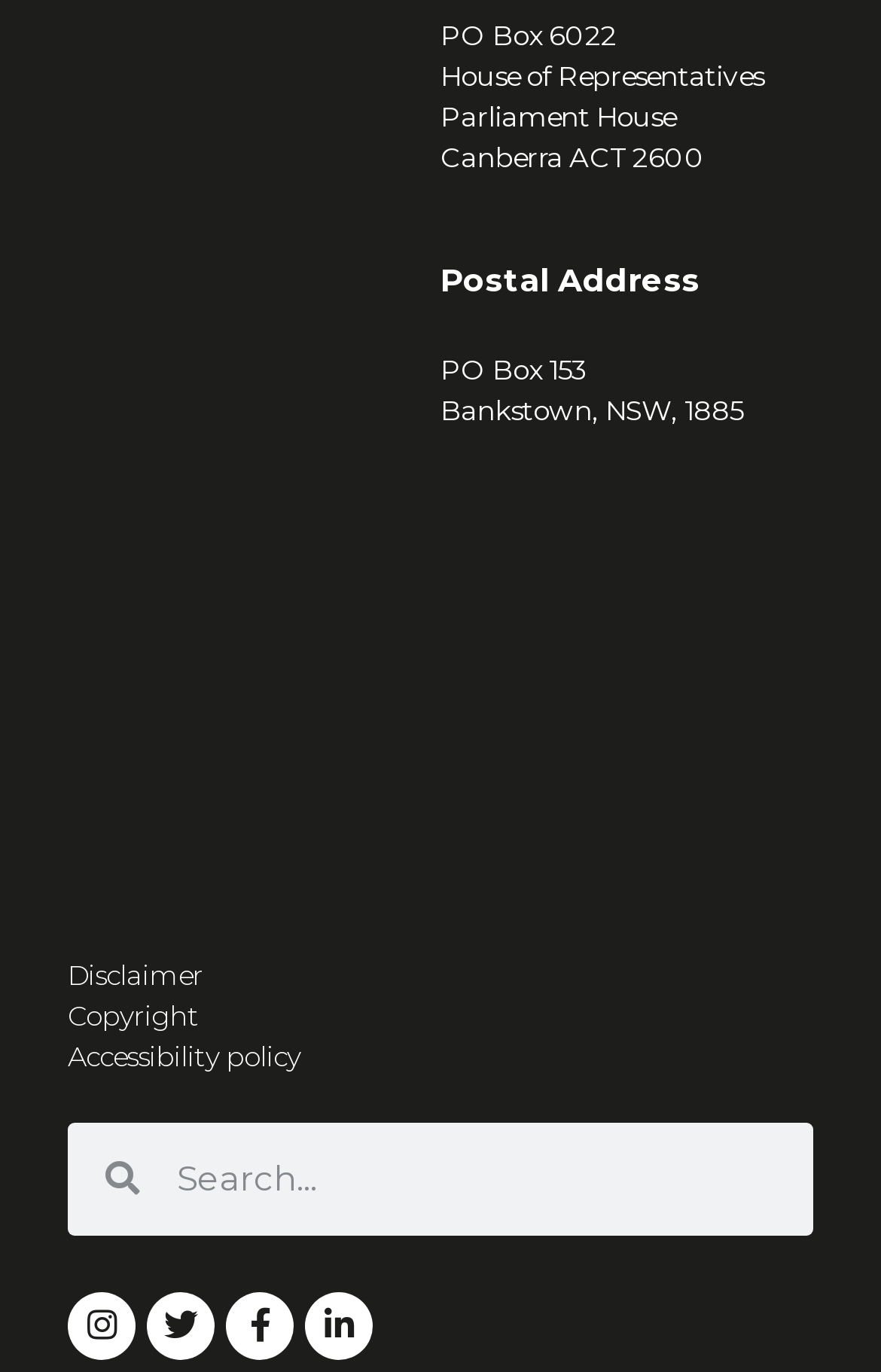How many social media links are available?
Provide a concise answer using a single word or phrase based on the image.

4